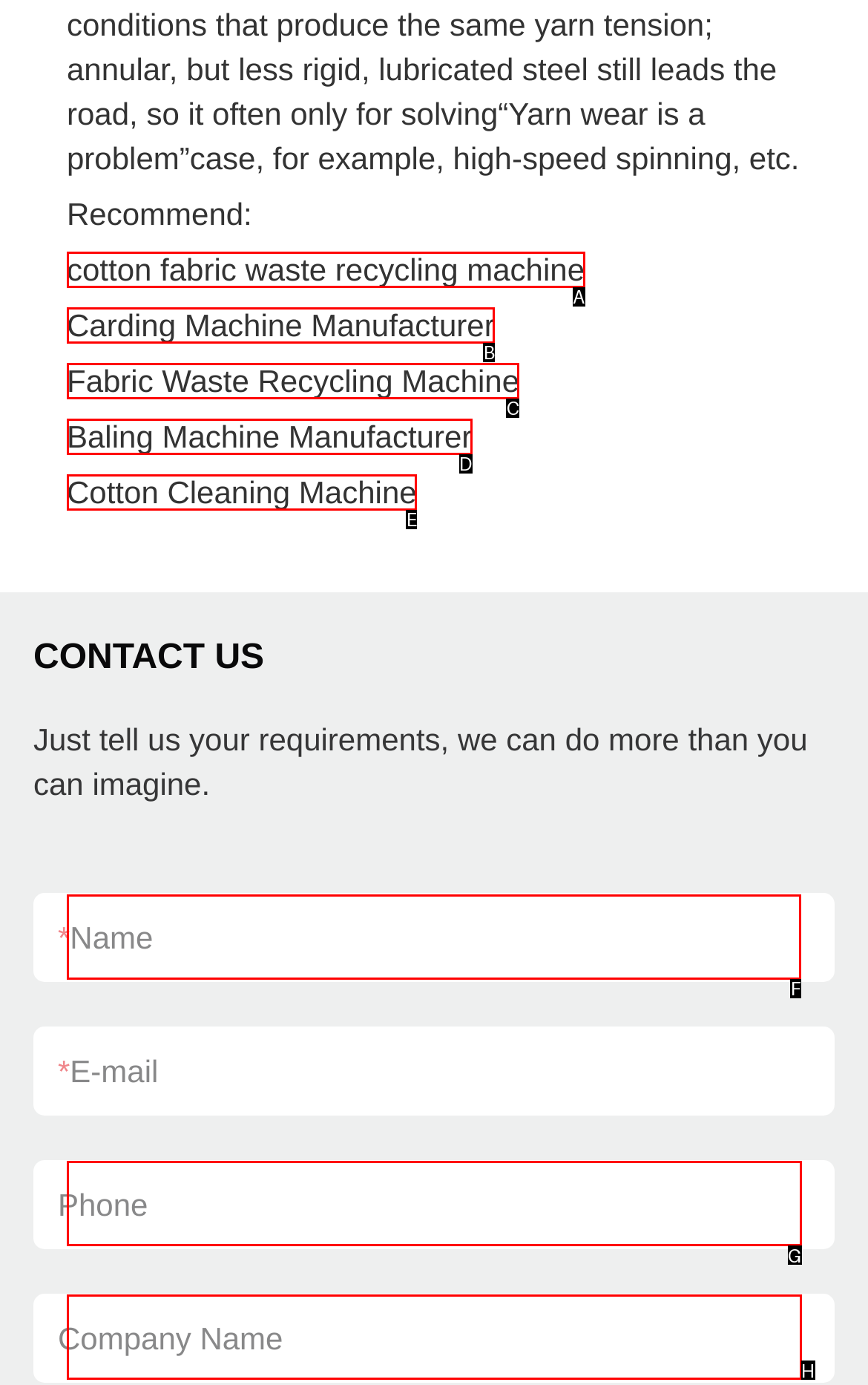Select the correct UI element to click for this task: Share on Facebook.
Answer using the letter from the provided options.

None